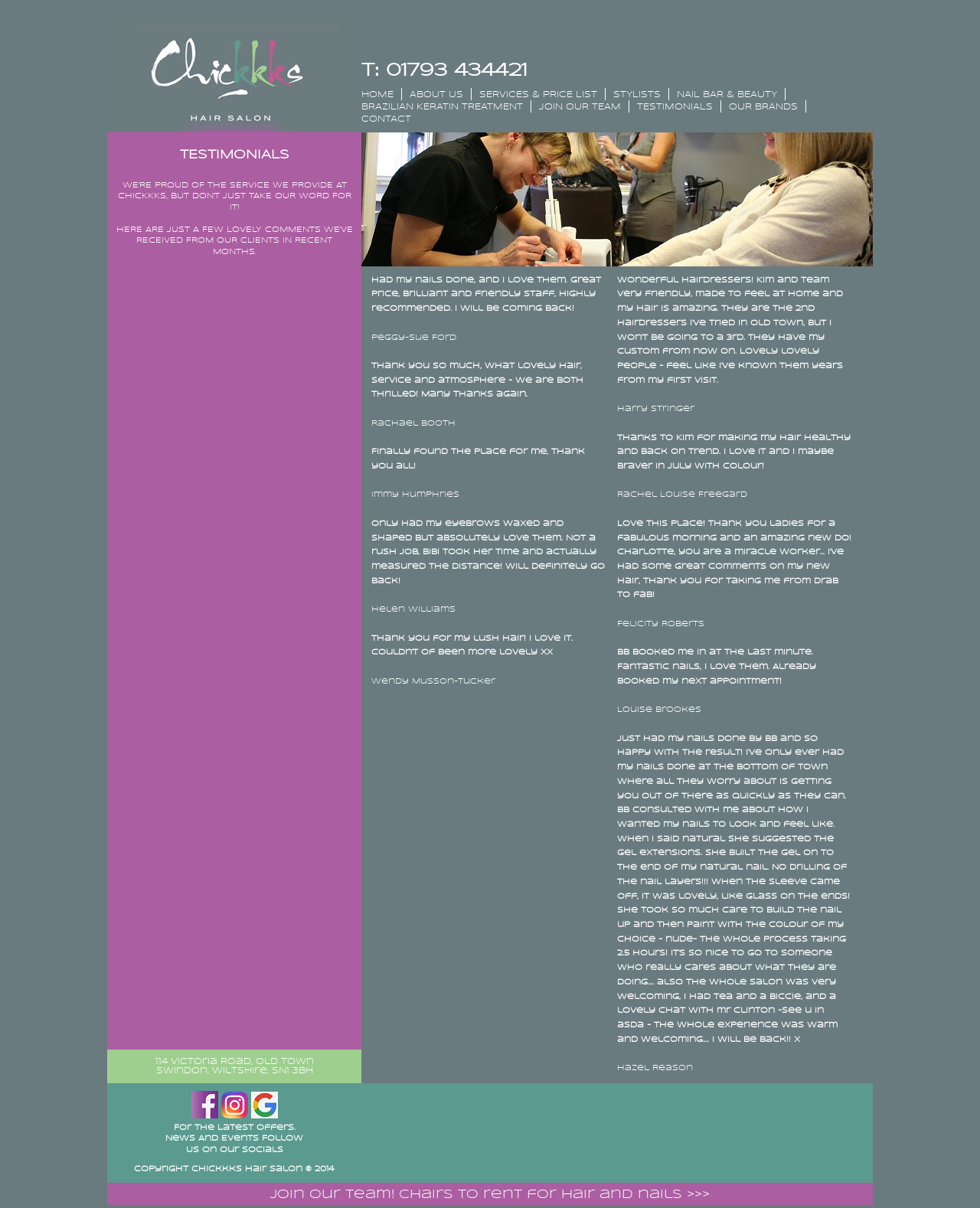Find the bounding box coordinates of the clickable area required to complete the following action: "Check the TESTIMONIALS".

[0.117, 0.124, 0.361, 0.133]